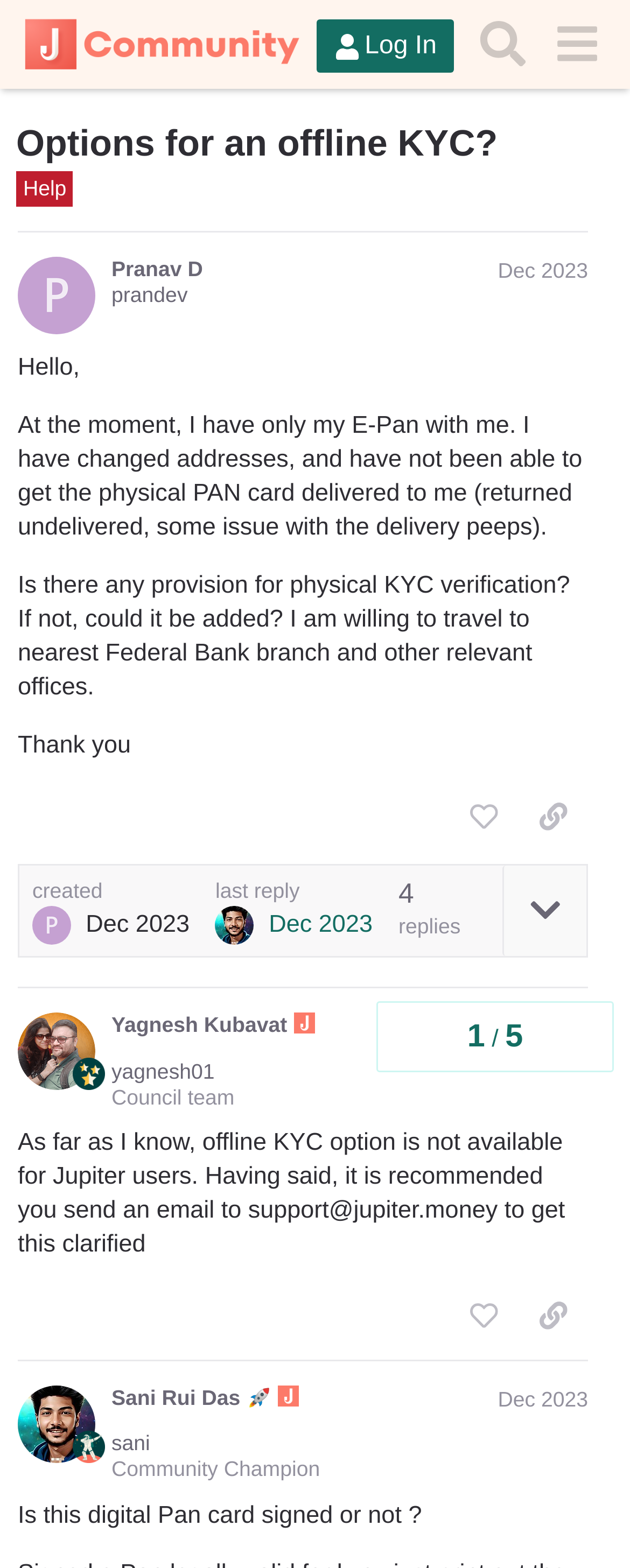How many posts are there on this page?
Give a detailed explanation using the information visible in the image.

I counted the number of regions with the label 'post #' and found three, indicating that there are three posts on this page.